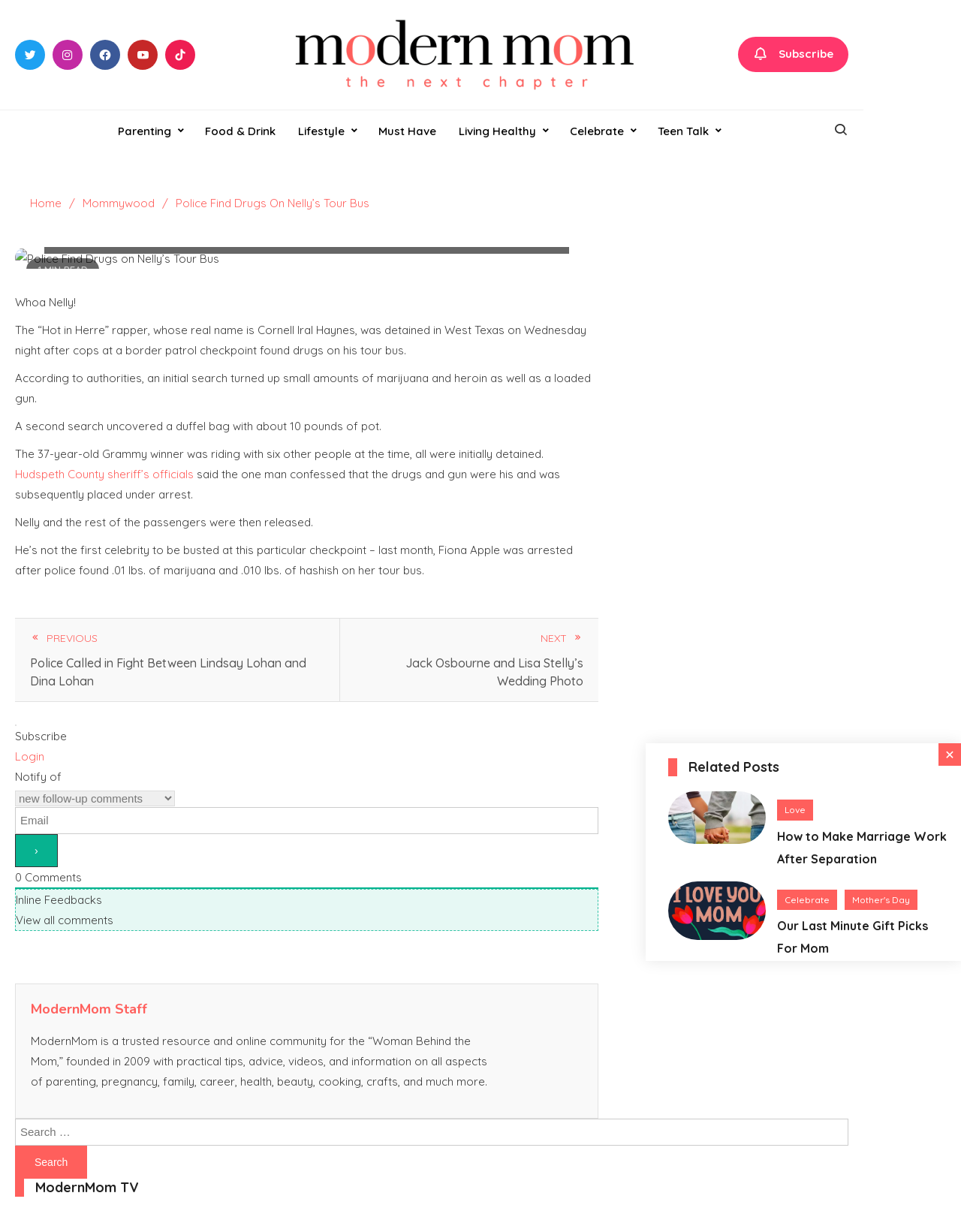How many articles are listed under 'Related Posts'?
Please give a detailed and elaborate answer to the question.

The webpage has a section titled 'Related Posts' which contains two article previews, one with the title 'How to Make Marriage Work After Separation' and another with the title 'Our Last Minute Gift Picks For Mom'.